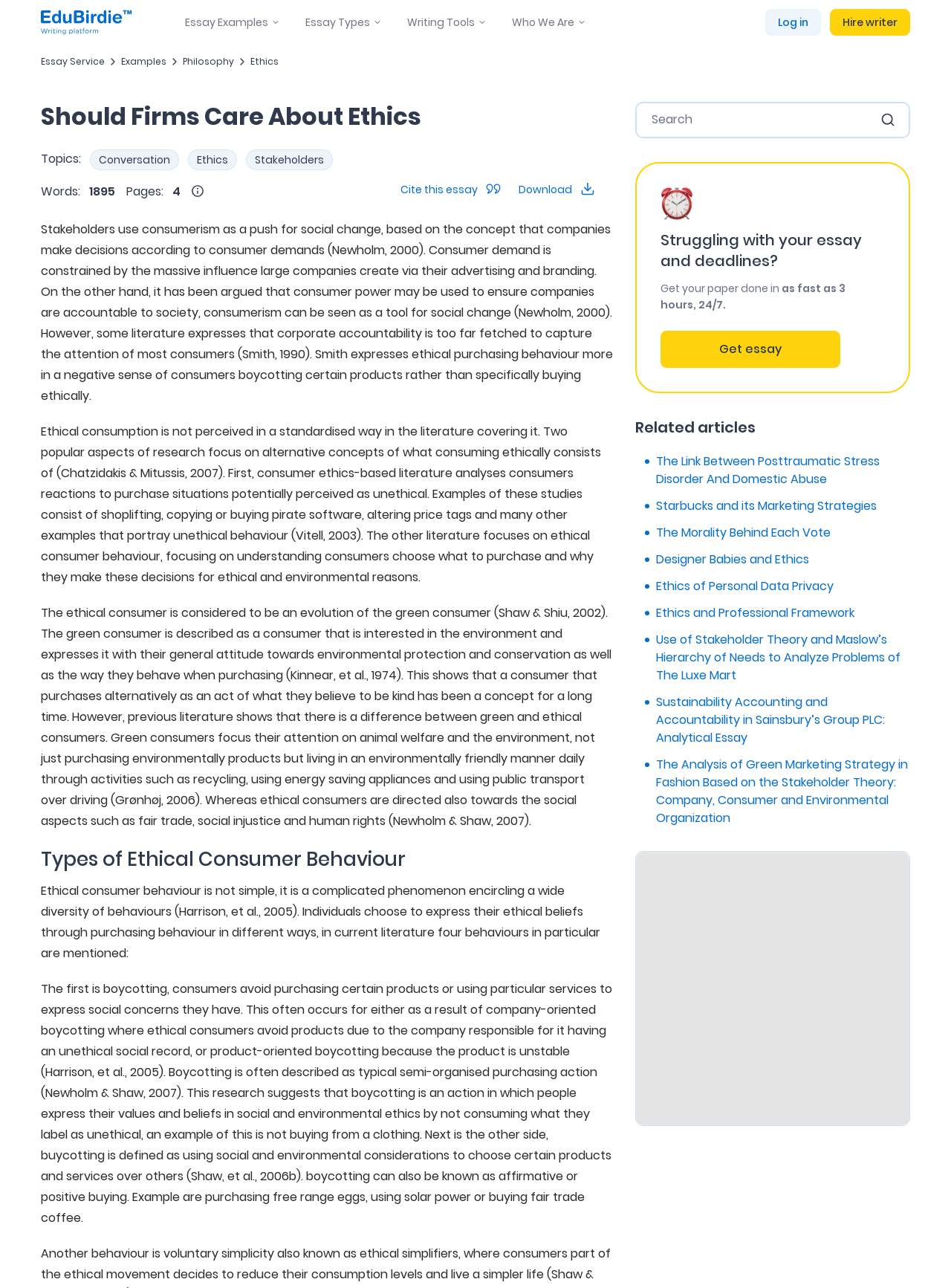Refer to the image and offer a detailed explanation in response to the question: What is the minimum time to get an essay done?

The webpage claims that users can get their essays done in as fast as 3 hours, which is stated in the section that says 'Get your paper done in as fast as 3 hours, 24/7'.